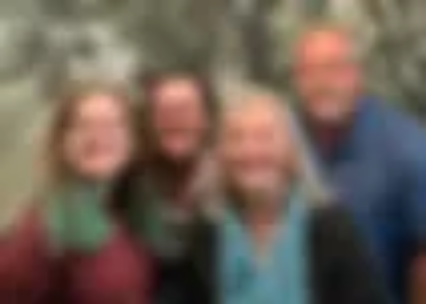Break down the image into a detailed narrative.

The image features Pastor Brenda Shafer surrounded by her family, capturing a joyful moment together. Brenda, who is dedicated to her ministry and community, is well-regarded for her vibrant love for God and her ability to bring people together. In this candid snapshot, you can sense the warmth and connection among the family members, reflecting their shared commitment to supporting her role in the church. Brenda's husband, Mark, and their daughters, Margo and Emily, play essential roles in the ministry, making their bond evident in this heartfelt photograph. The backdrop suggests a nurturing environment, reinforcing the values of family and faith that are central to their lives.